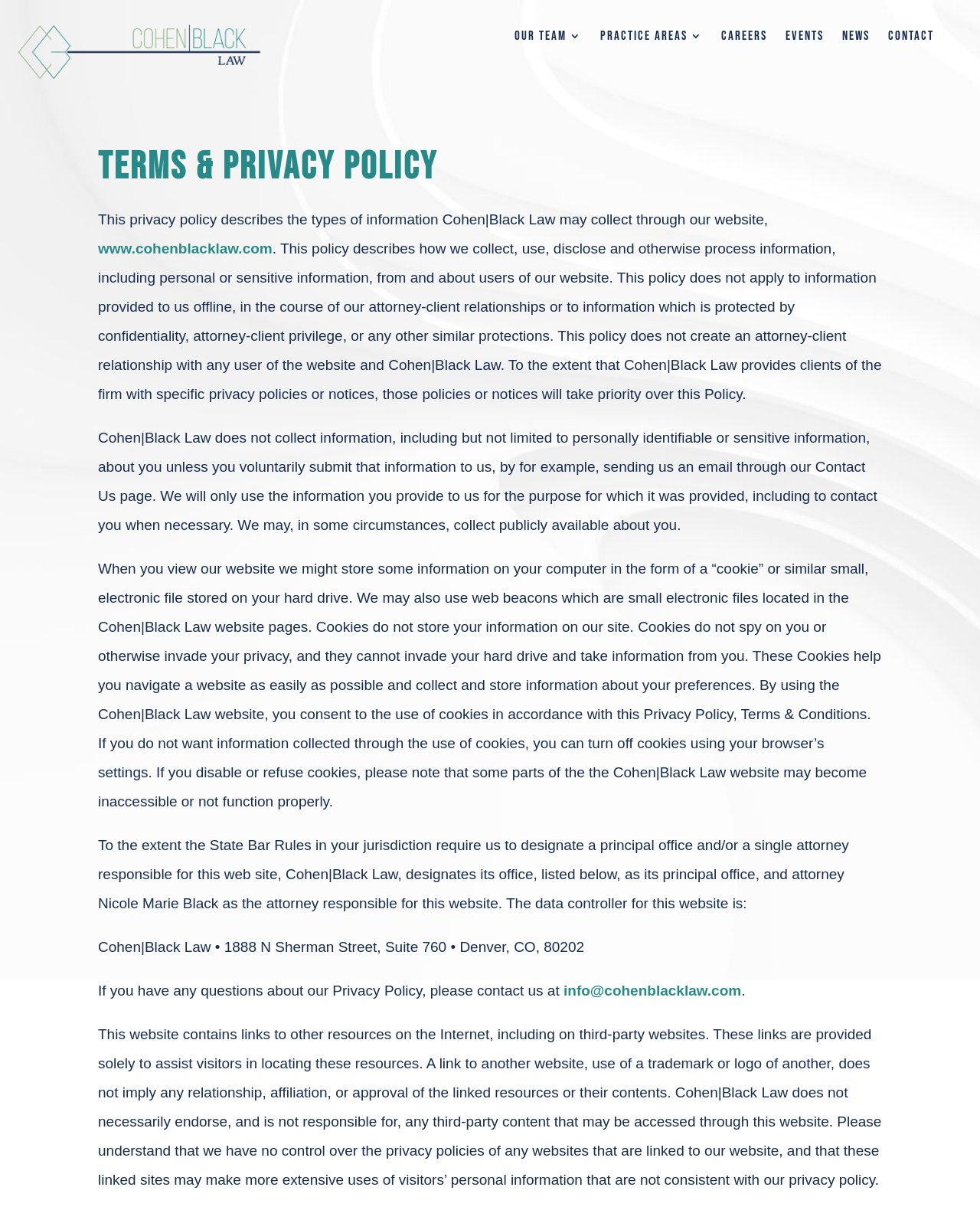What is the role of cookies on the website?
Examine the image and give a concise answer in one word or a short phrase.

To collect and store user preferences